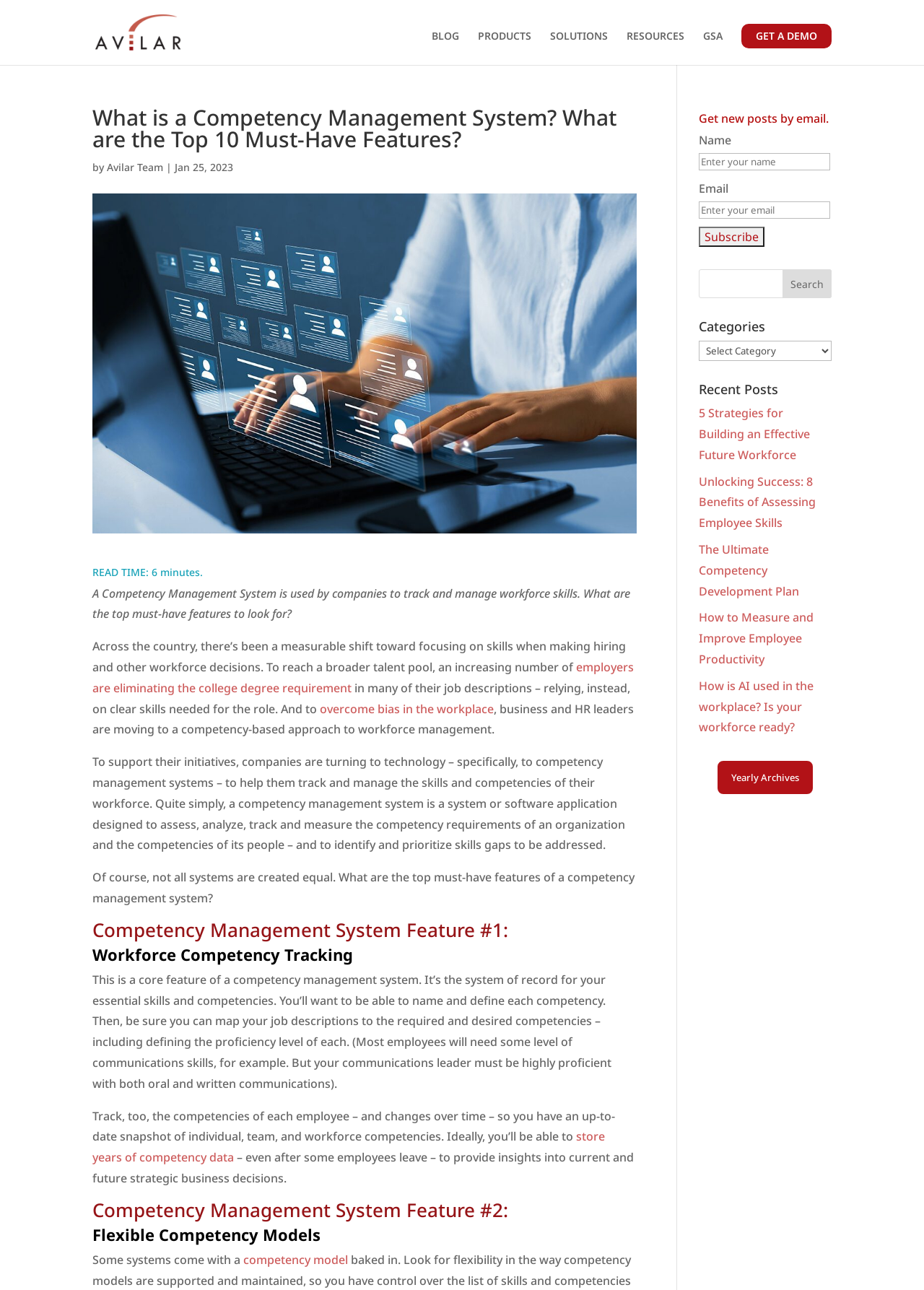What is the purpose of a competency management system? Using the information from the screenshot, answer with a single word or phrase.

Track and manage workforce skills